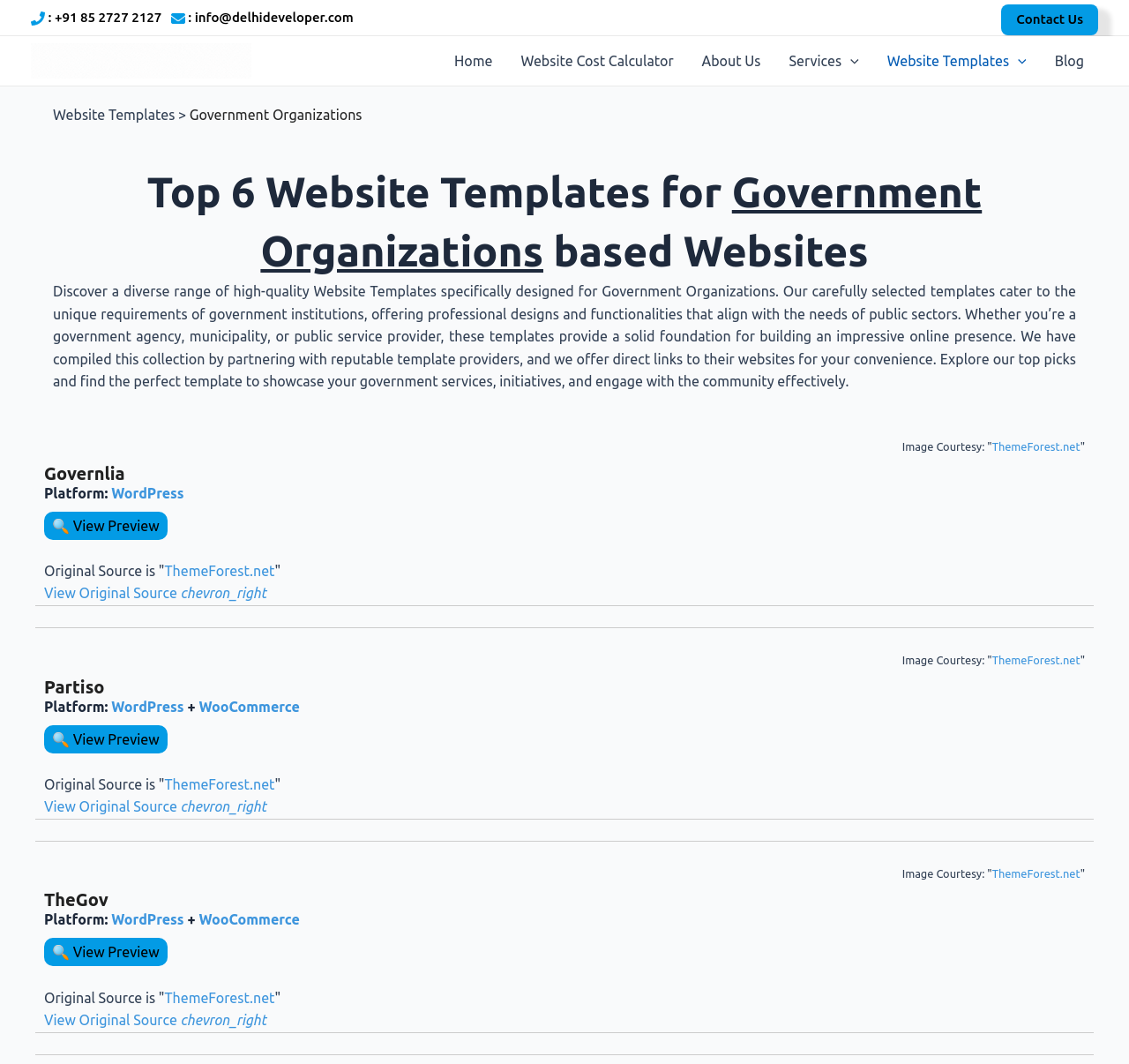What is the source of the images used on the webpage?
Use the image to answer the question with a single word or phrase.

ThemeForest.net